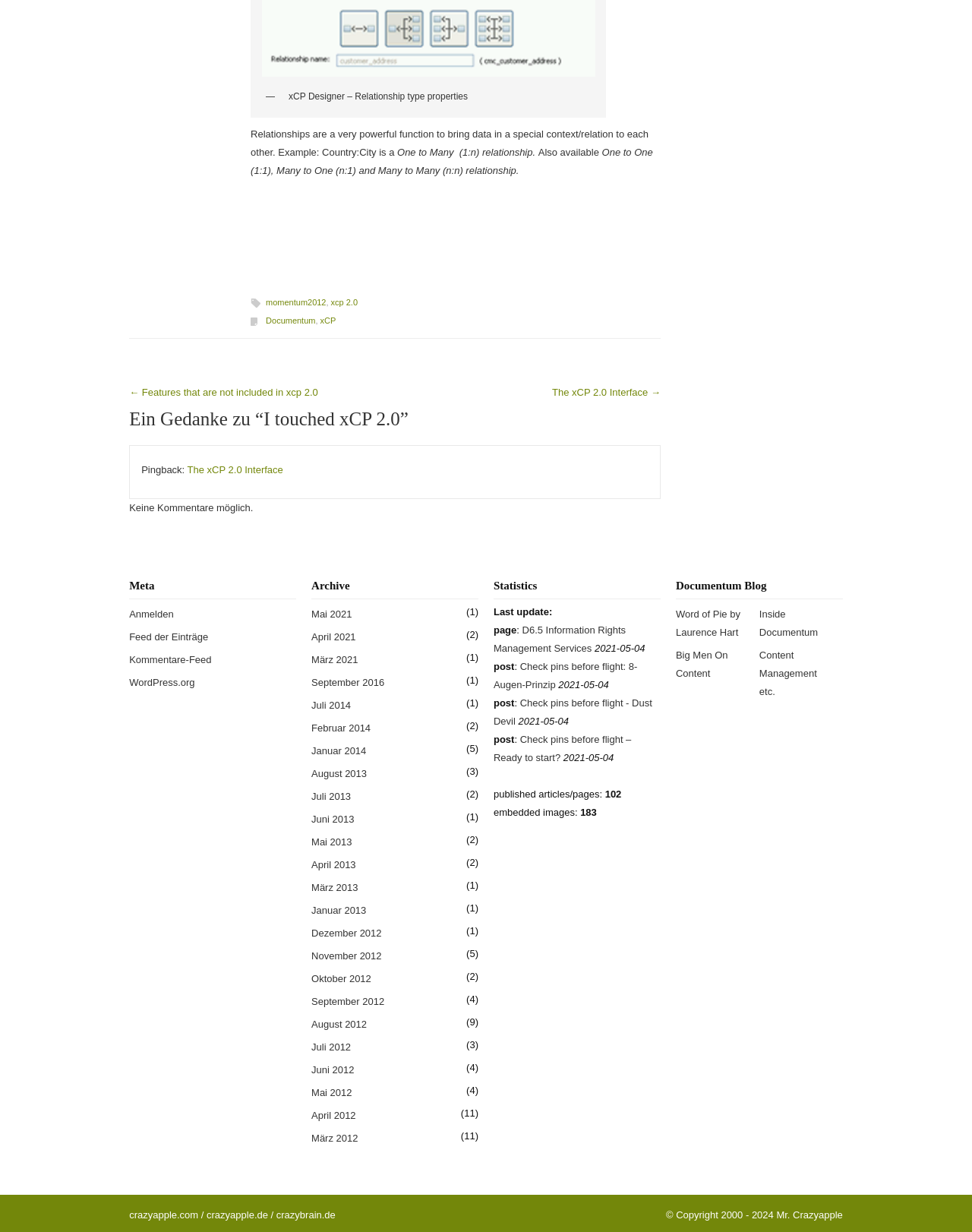Locate the bounding box coordinates of the segment that needs to be clicked to meet this instruction: "Read the privacy policy".

None